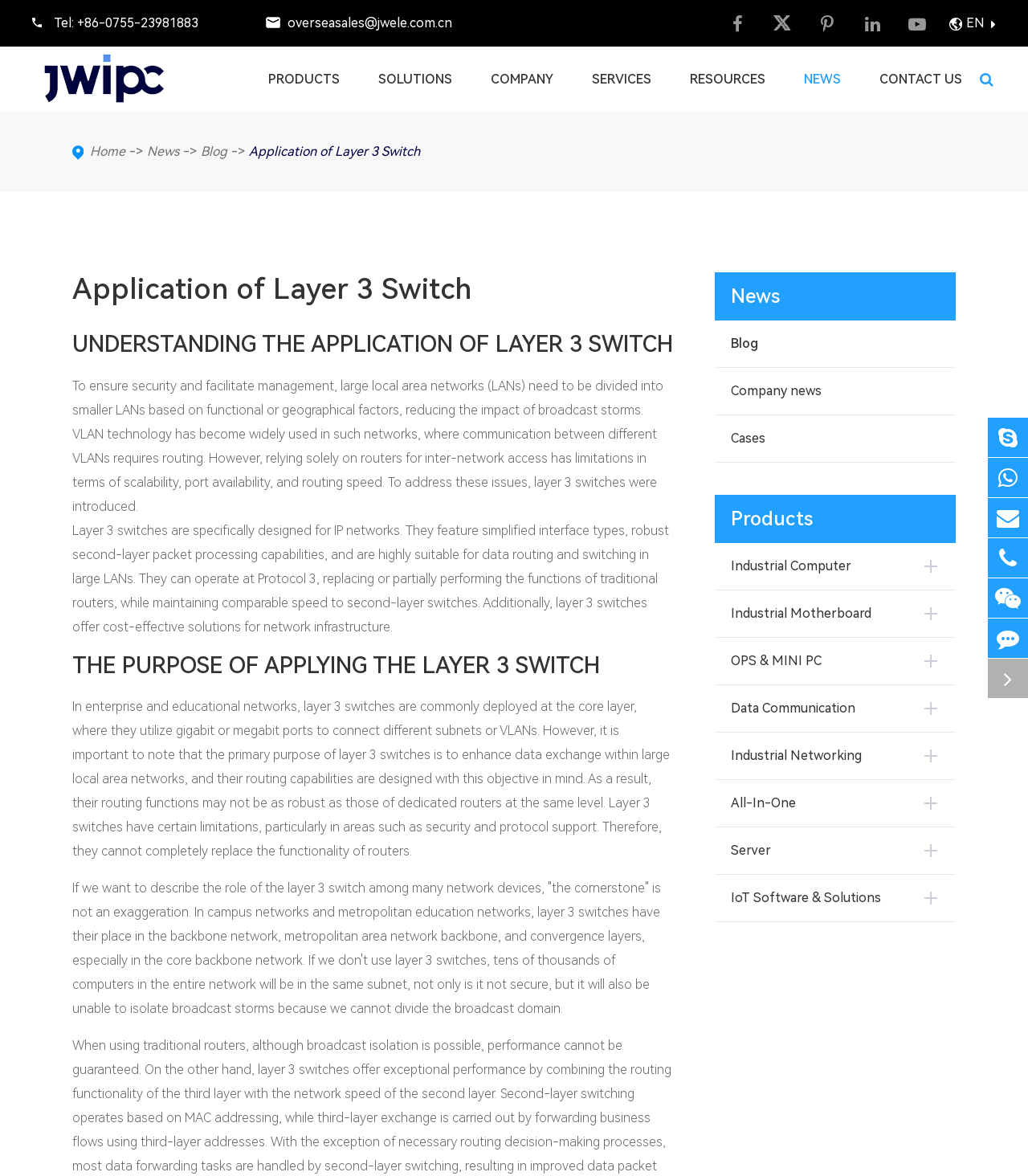What is the purpose of layer 3 switches?
Provide a thorough and detailed answer to the question.

I found this information by reading the text on the webpage, specifically the section that explains the purpose of layer 3 switches.